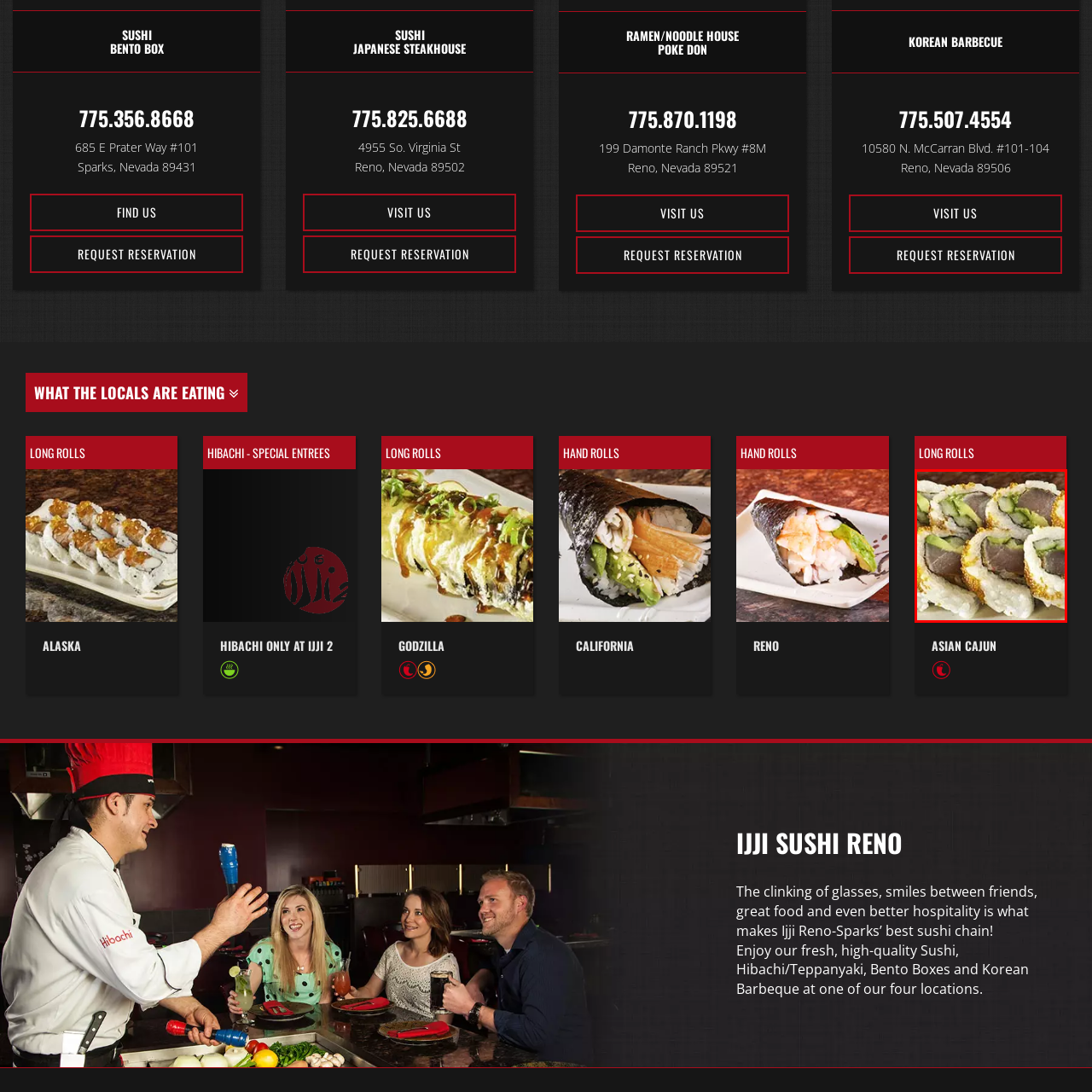What is the quality of the ingredients used in the sushi?
Refer to the image highlighted by the red box and give a one-word or short-phrase answer reflecting what you see.

Fresh and high-quality